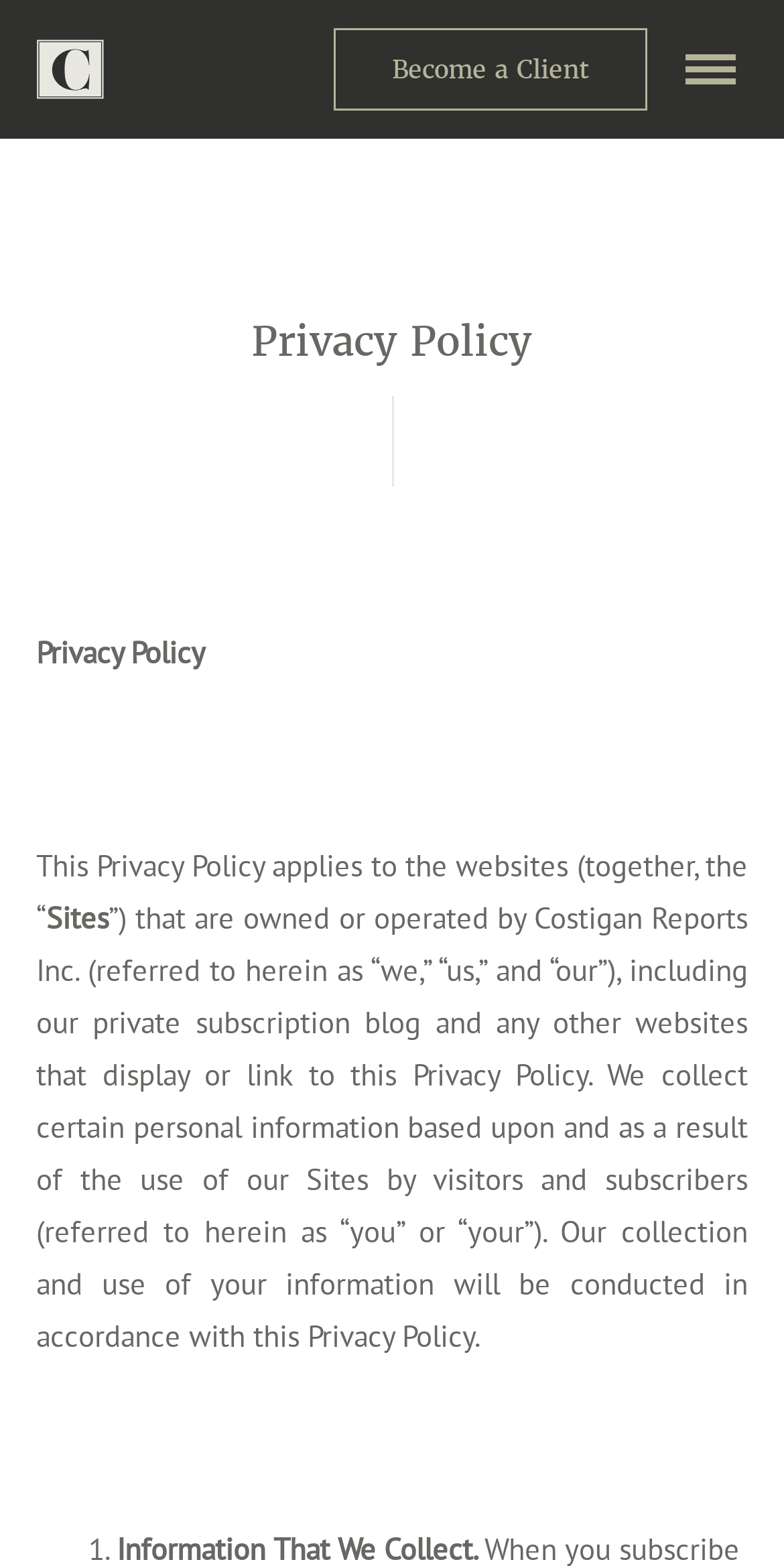Provide a thorough and detailed response to the question by examining the image: 
What is the scope of this Privacy Policy?

The Privacy Policy applies to all websites owned or operated by Costigan Reports Inc., including the private subscription blog and any other websites that display or link to this Privacy Policy.